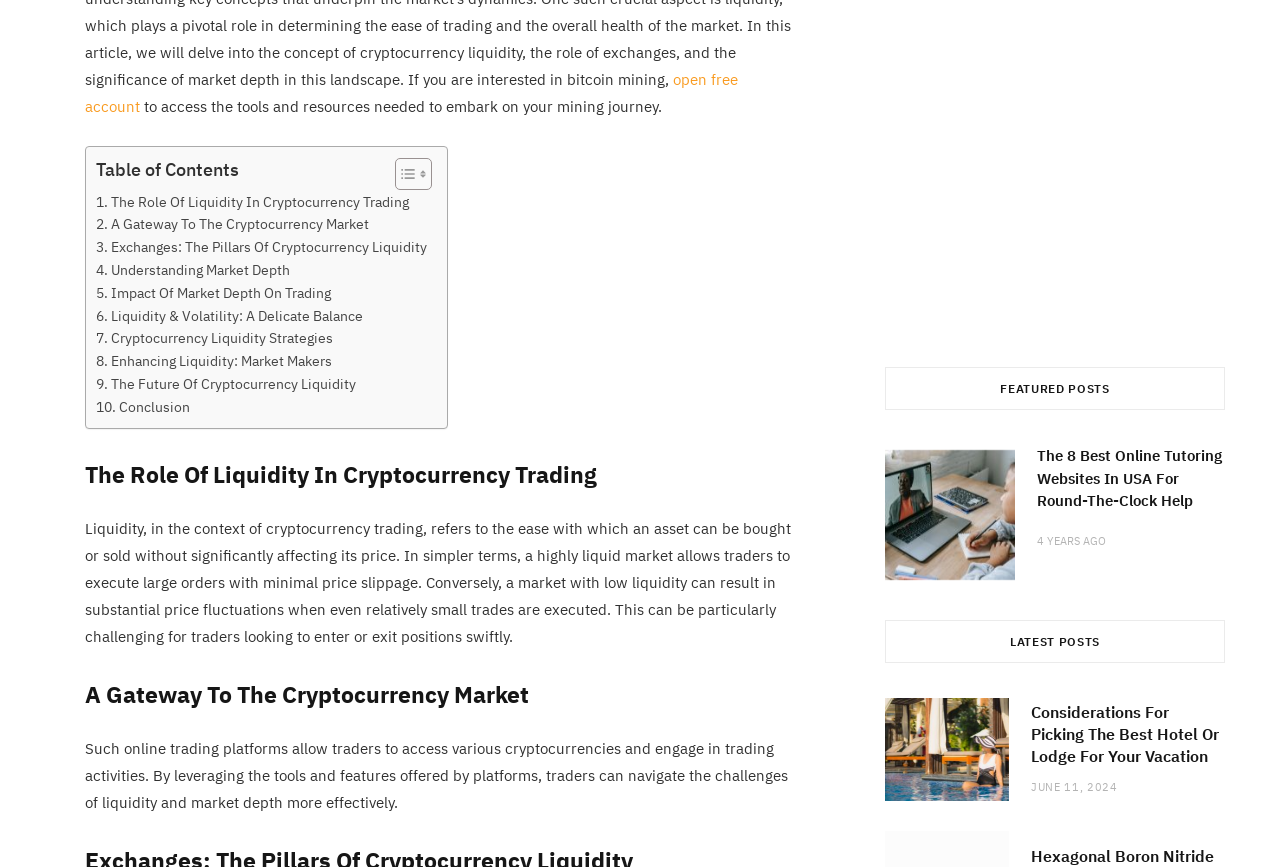Could you provide the bounding box coordinates for the portion of the screen to click to complete this instruction: "Click on 'The Future Of Cryptocurrency Liquidity'"?

[0.075, 0.43, 0.278, 0.456]